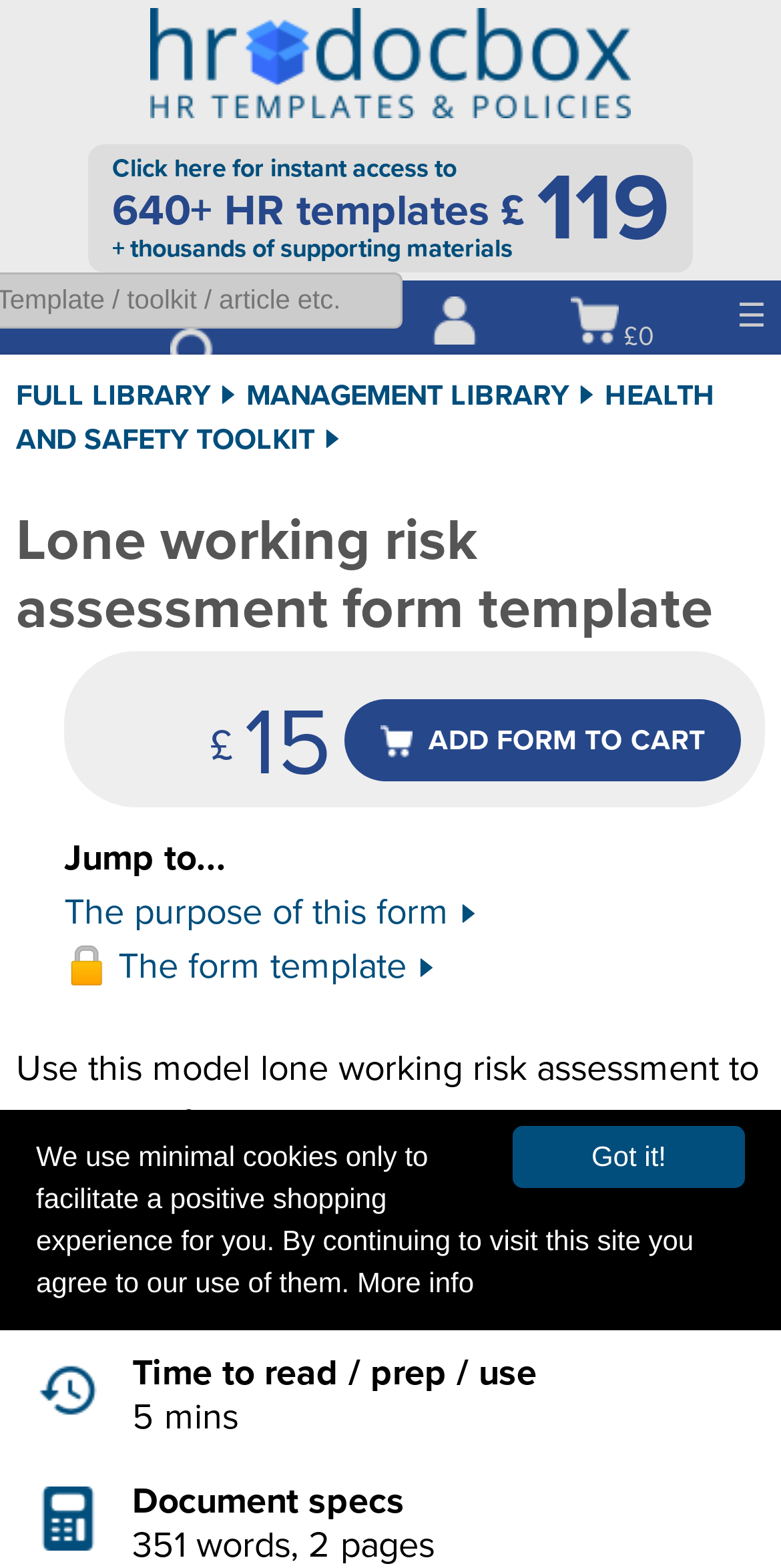Identify the bounding box coordinates for the region to click in order to carry out this instruction: "Read more about the purpose of this form". Provide the coordinates using four float numbers between 0 and 1, formatted as [left, top, right, bottom].

[0.082, 0.567, 0.574, 0.595]